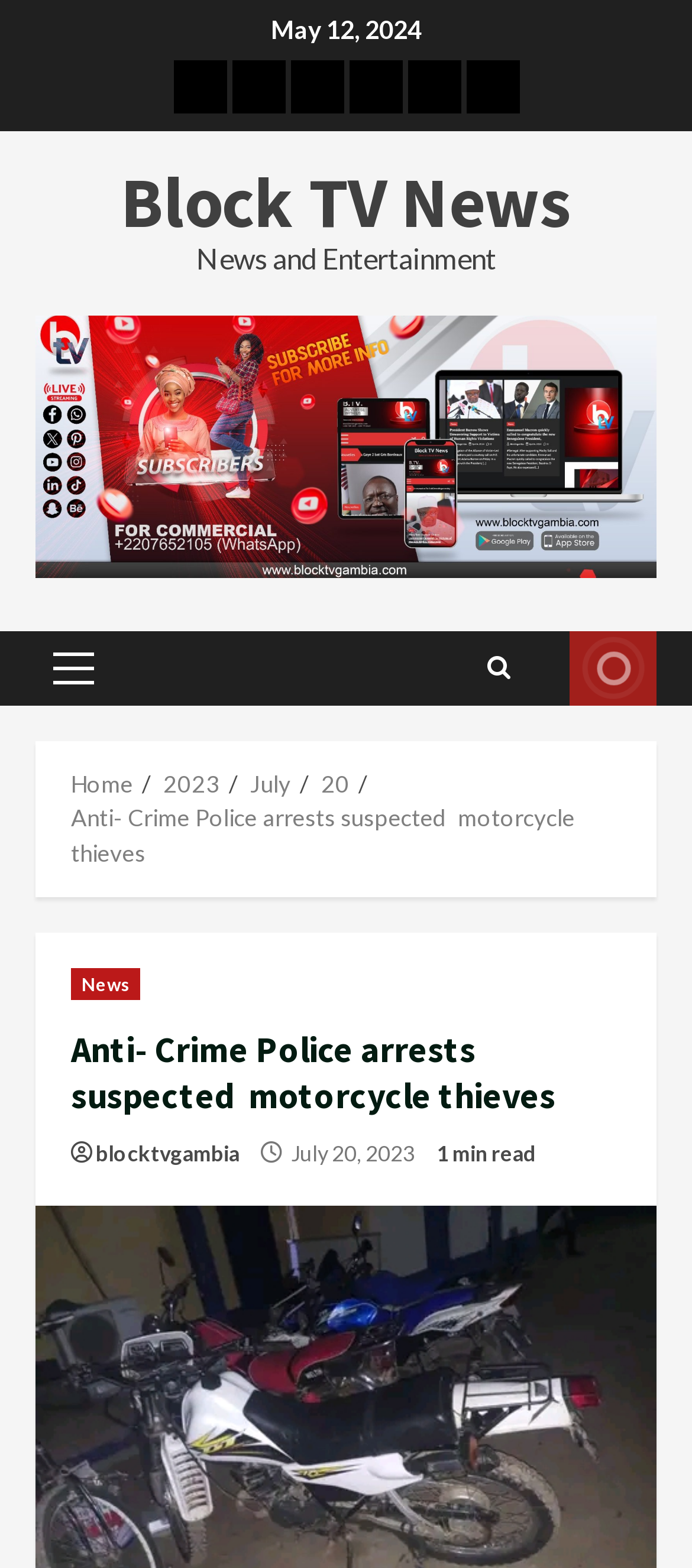Generate the title text from the webpage.

Anti- Crime Police arrests suspected  motorcycle thieves